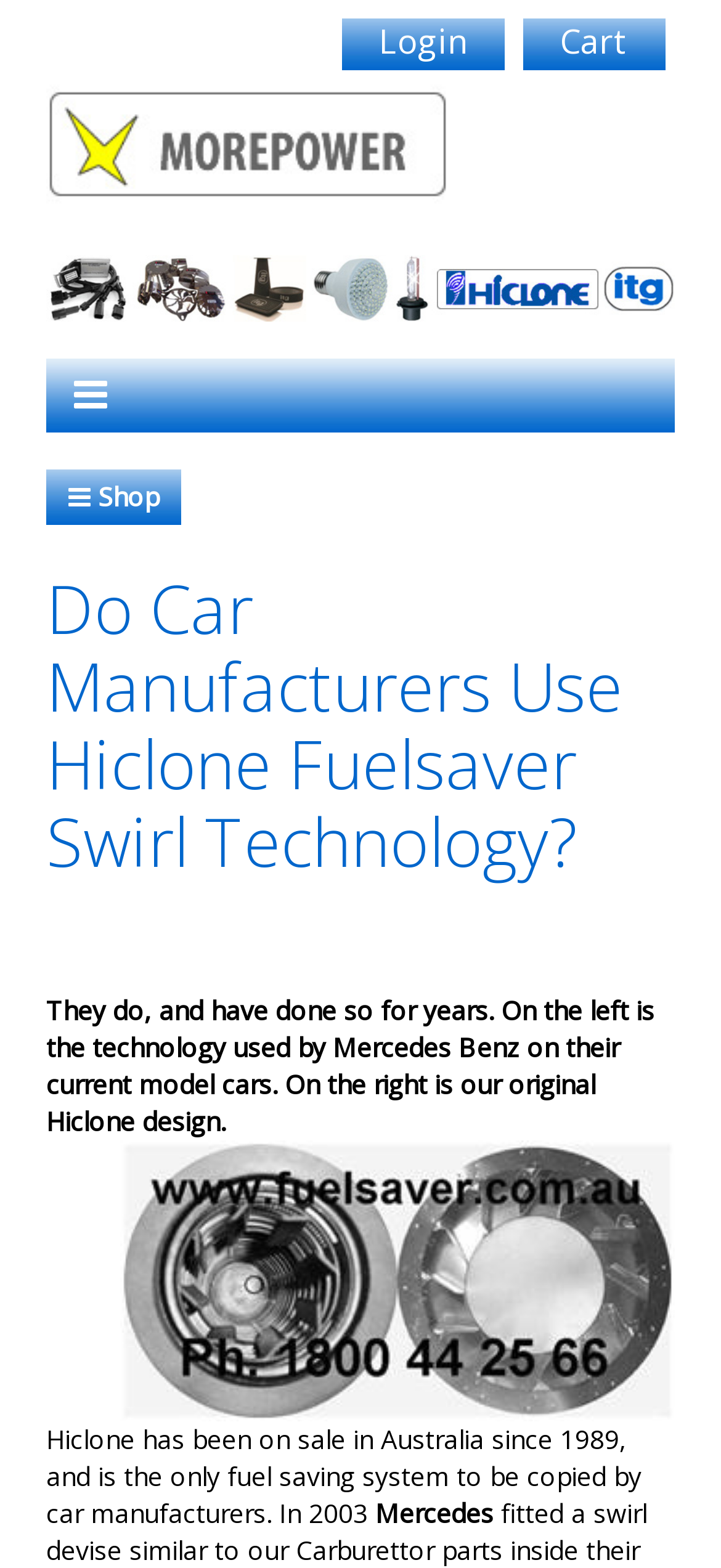Please answer the following question using a single word or phrase: 
What year did Hiclone start selling in Australia?

1989